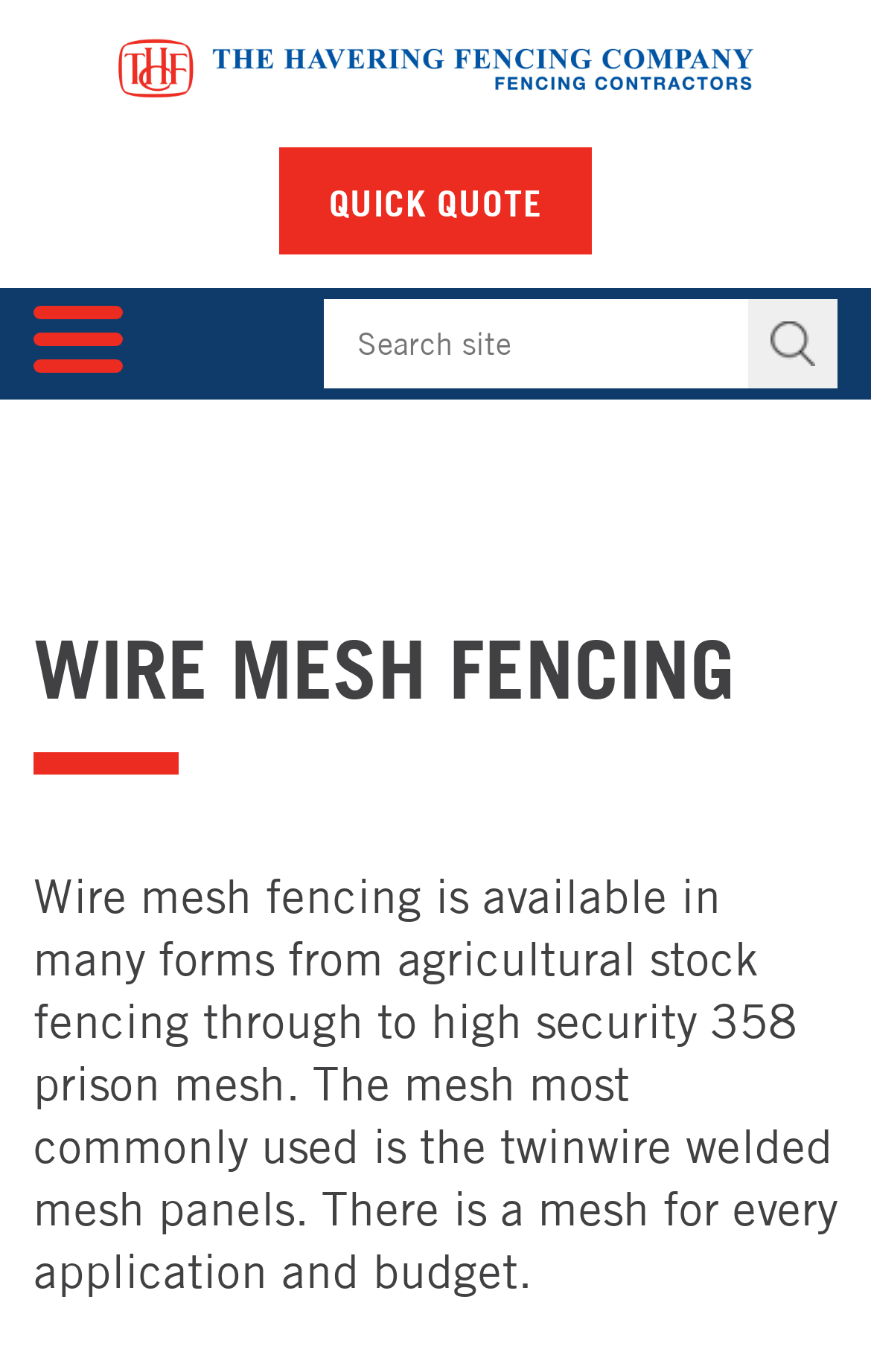Provide a thorough description of the webpage you see.

The webpage is about wire mesh fencing, with a prominent logo at the top left corner, which is also a clickable link. To the right of the logo, there is a "QUICK QUOTE" link. Below these elements, a search bar is located, consisting of a search box and a button, spanning almost the entire width of the page.

The main content of the page is divided into two sections. The first section is a heading that reads "WIRE MESH FENCING" in a large font, positioned near the top center of the page. Below this heading, there is a block of text that provides information about wire mesh fencing, including its various forms, applications, and budgets. This text is positioned in the middle of the page, spanning from the left edge to the right edge.